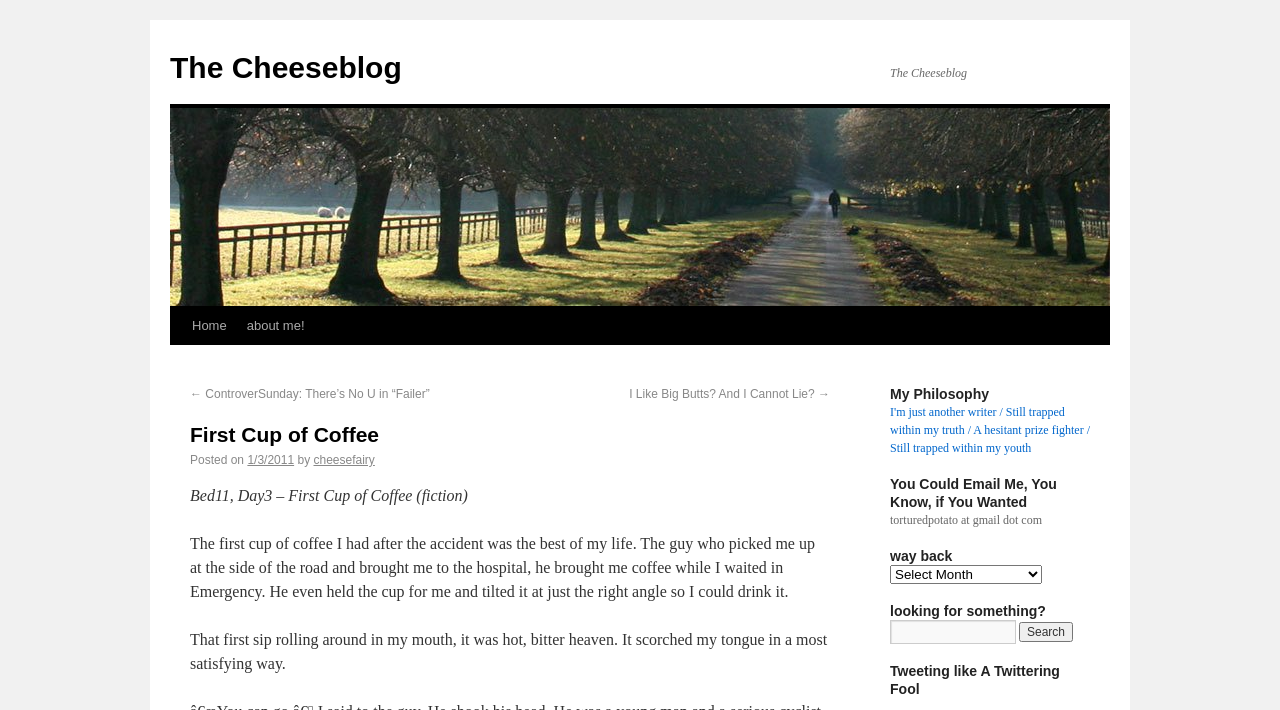Give a succinct answer to this question in a single word or phrase: 
What is the email address of the blogger?

torturedpotato at gmail dot com